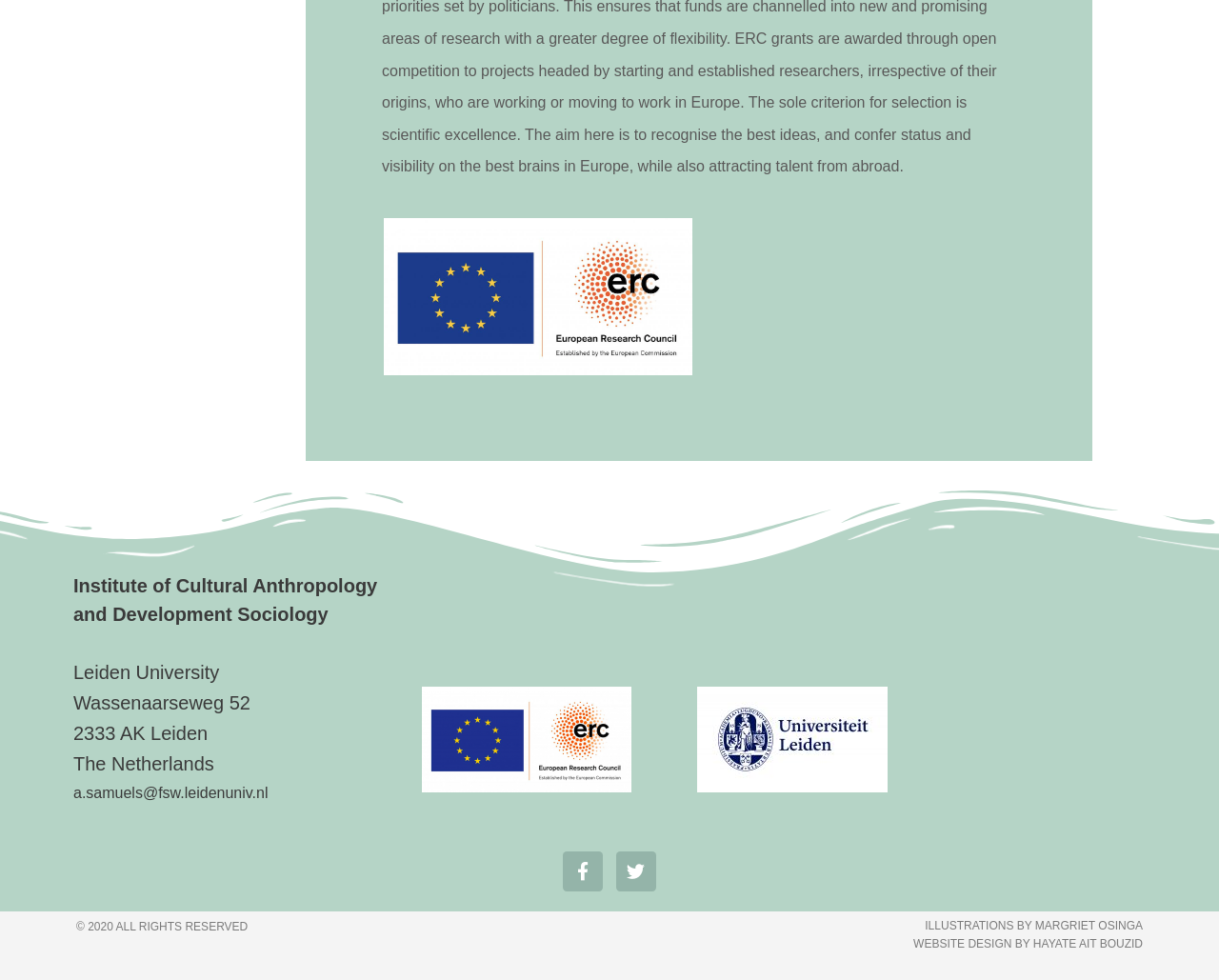Extract the bounding box coordinates for the UI element described as: "Illustrations by margriet osinga".

[0.759, 0.937, 0.938, 0.951]